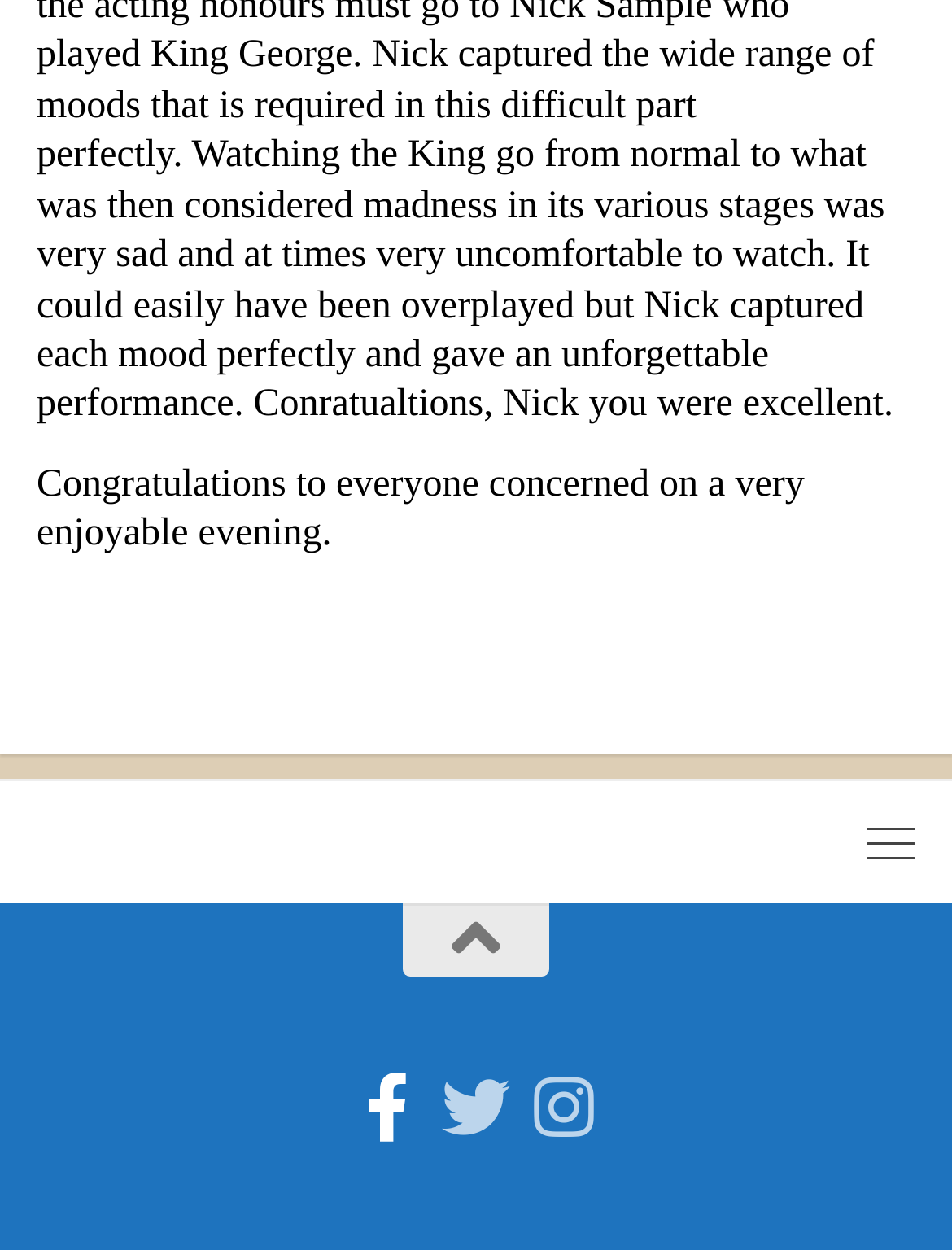Can you give a comprehensive explanation to the question given the content of the image?
How many social media platforms are mentioned?

There are three social media platforms mentioned, which are Facebook, Twitter, and Instagram, as indicated by the link elements with the texts 'Follow us on Facebook-official', 'Follow us on Twitter', and 'Follow us on Instagram'.